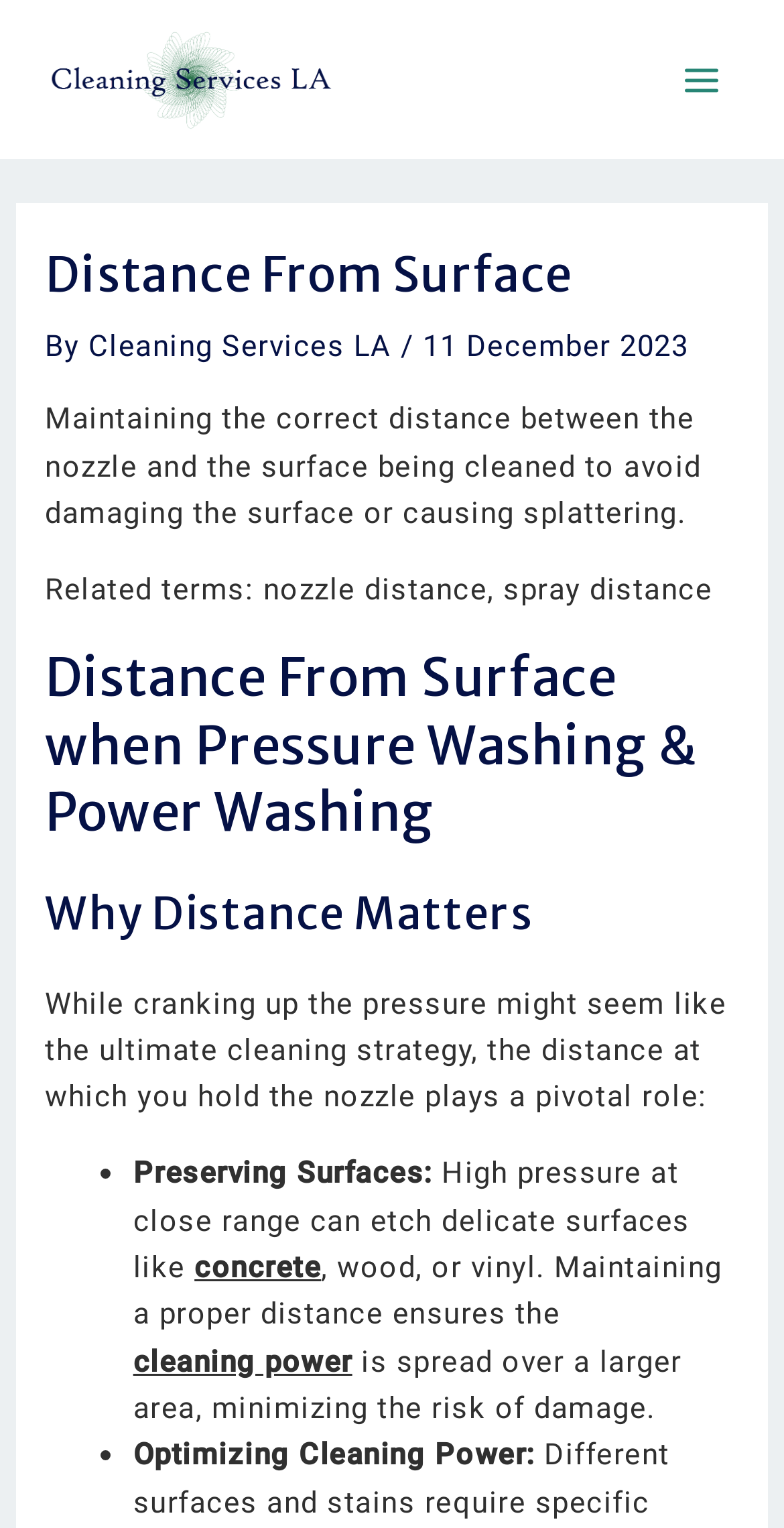What is the related term for 'nozzle distance'?
Using the image as a reference, answer with just one word or a short phrase.

Spray distance